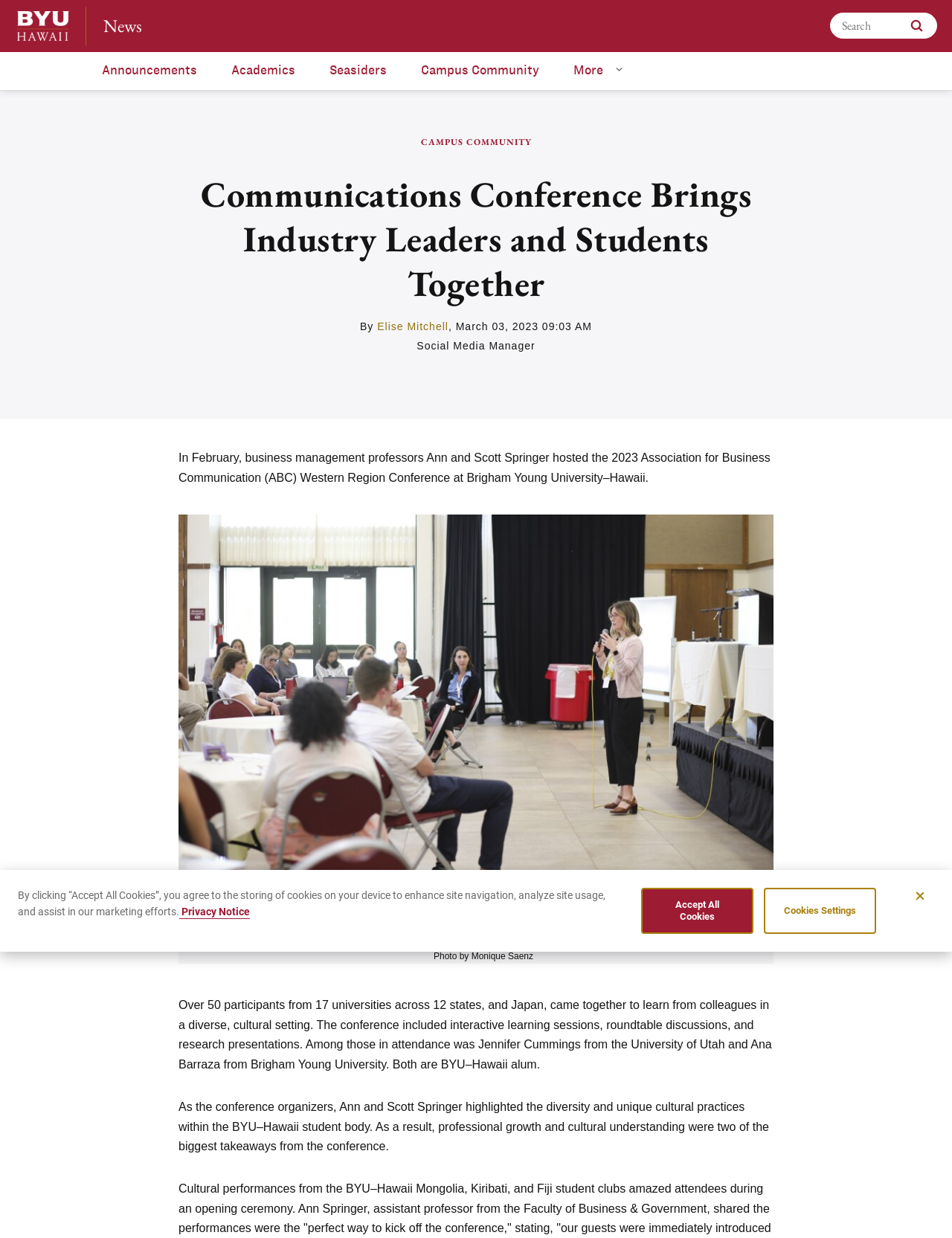Based on the image, give a detailed response to the question: How many universities were represented at the conference?

I found the answer by reading the text in the webpage, specifically the sentence 'Over 50 participants from 17 universities across 12 states, and Japan, came together to learn from colleagues in a diverse, cultural setting.' which mentions the number of universities represented at the conference.